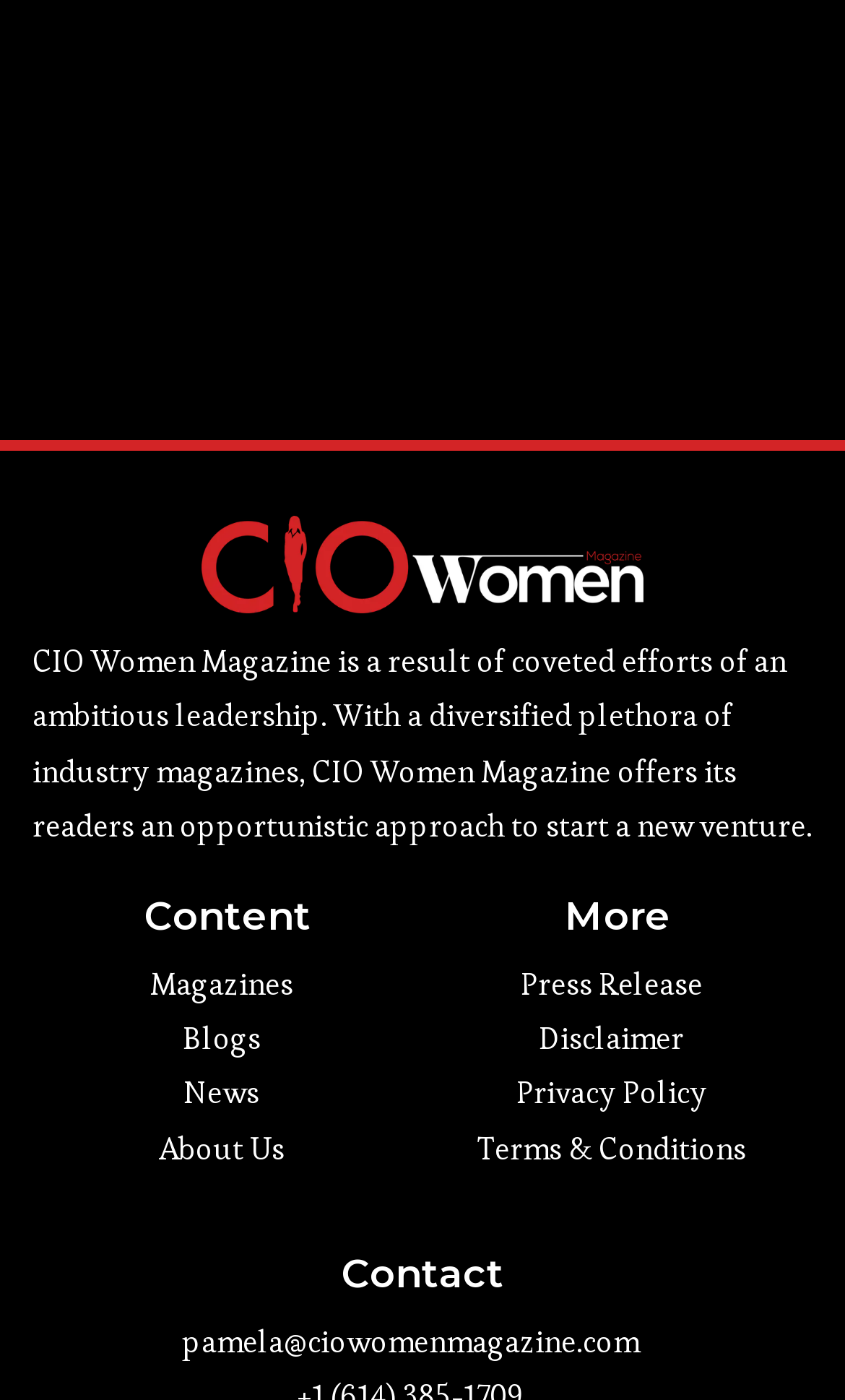Bounding box coordinates are given in the format (top-left x, top-left y, bottom-right x, bottom-right y). All values should be floating point numbers between 0 and 1. Provide the bounding box coordinate for the UI element described as: Privacy Policy

[0.5, 0.762, 0.948, 0.801]